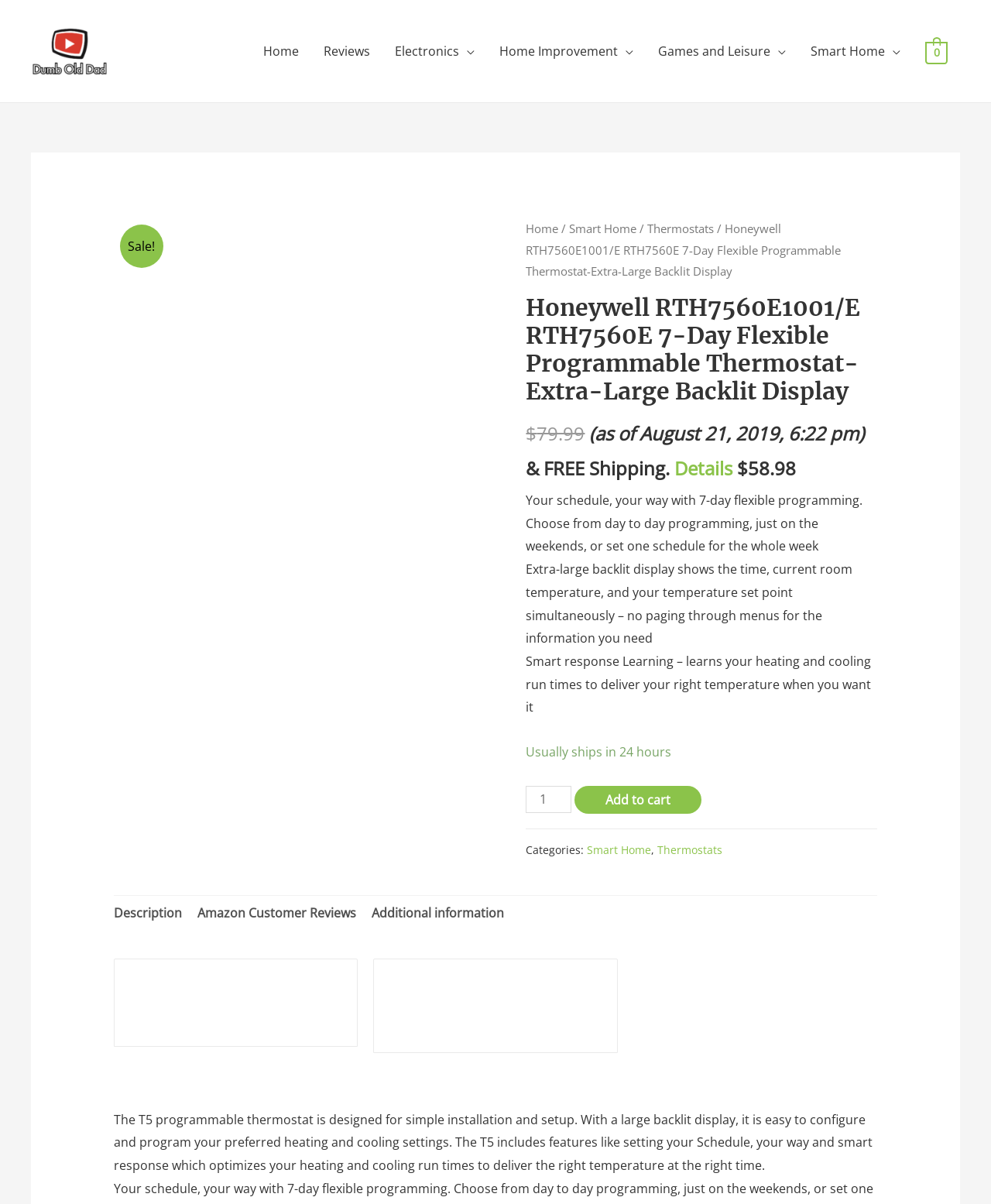Can you find the bounding box coordinates for the UI element given this description: "Smart Home"? Provide the coordinates as four float numbers between 0 and 1: [left, top, right, bottom].

[0.593, 0.7, 0.657, 0.712]